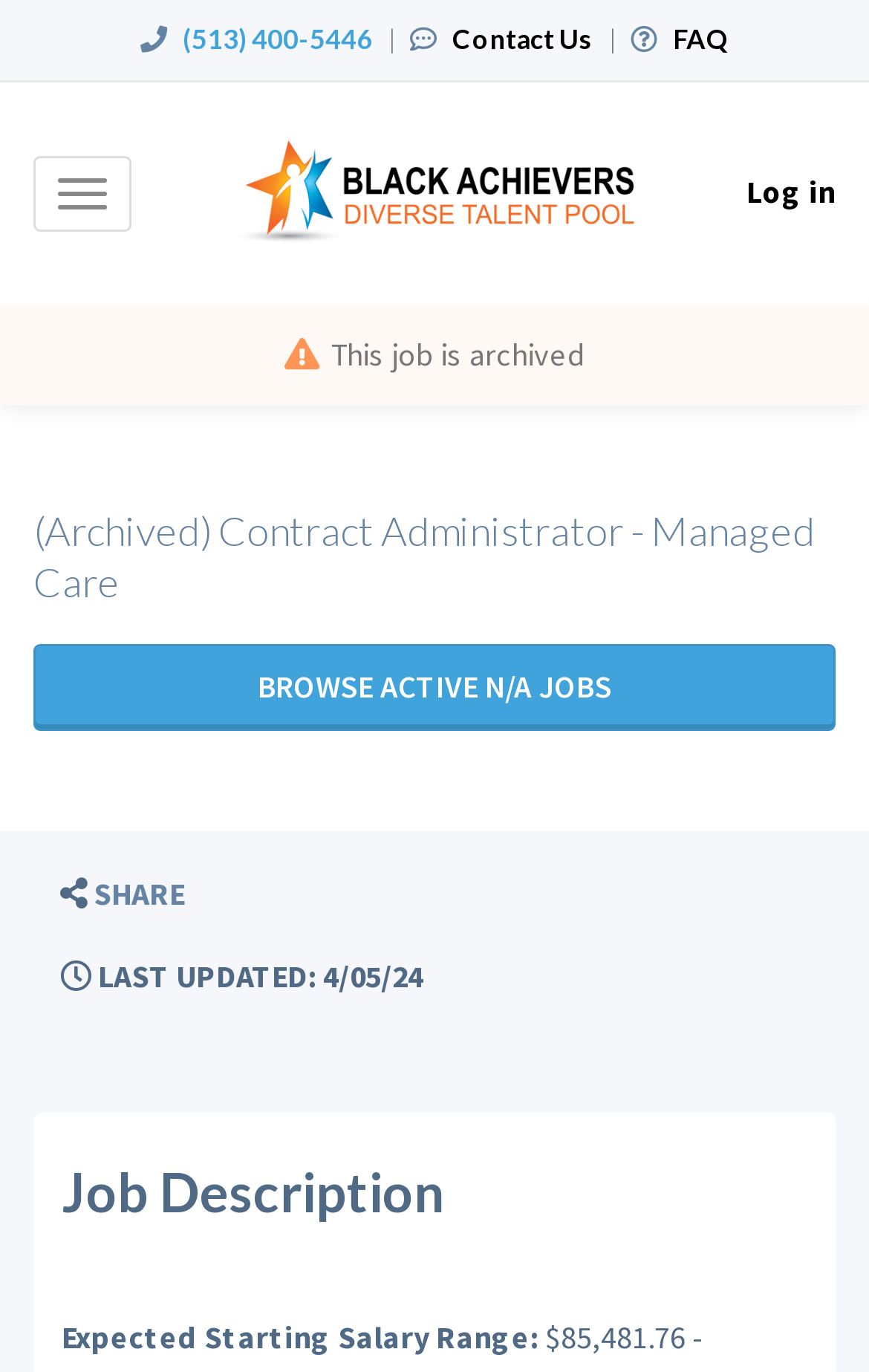Provide the bounding box coordinates for the area that should be clicked to complete the instruction: "Contact us".

[0.521, 0.016, 0.682, 0.041]